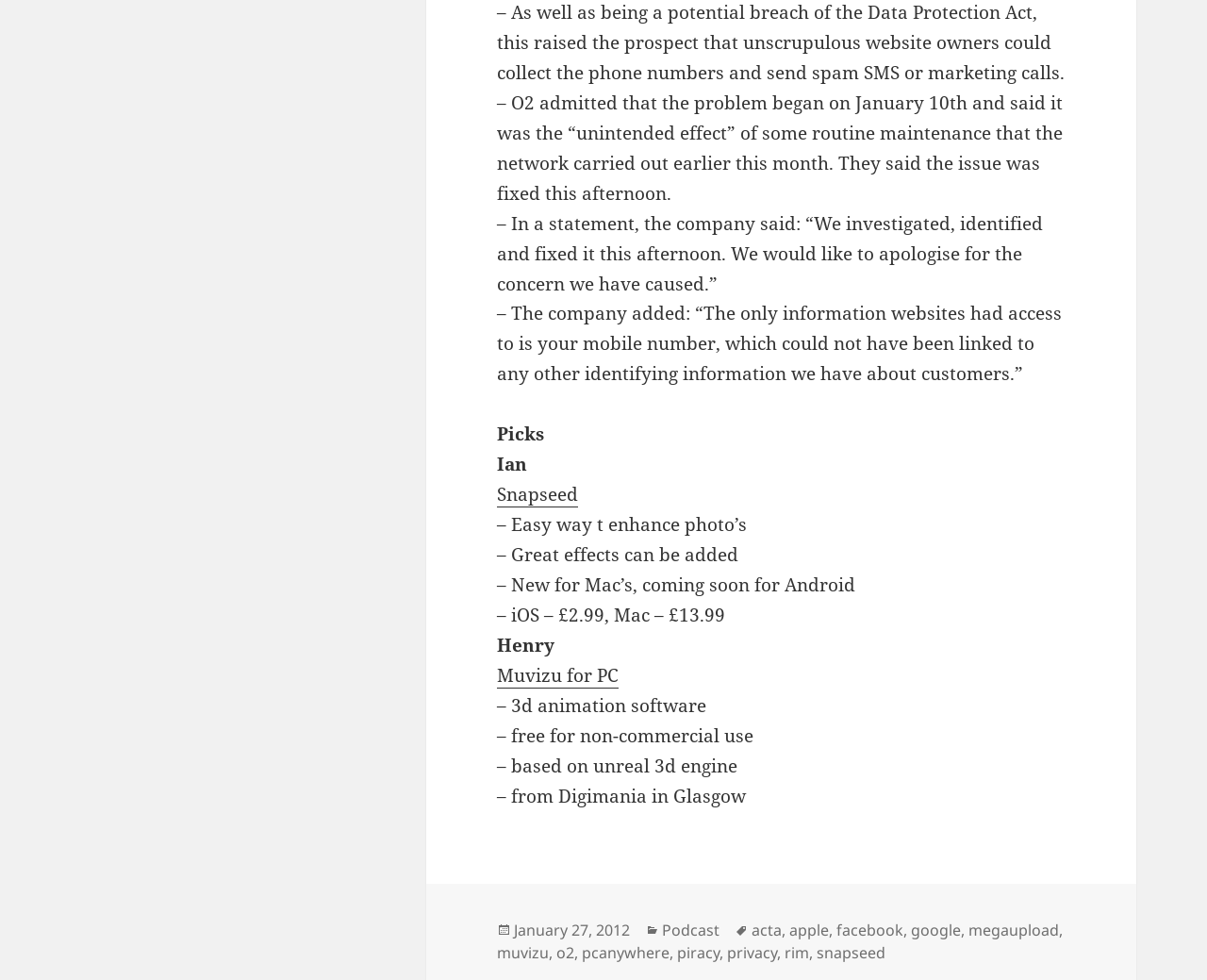Please specify the bounding box coordinates of the element that should be clicked to execute the given instruction: 'Click on the link to o2'. Ensure the coordinates are four float numbers between 0 and 1, expressed as [left, top, right, bottom].

[0.461, 0.962, 0.476, 0.984]